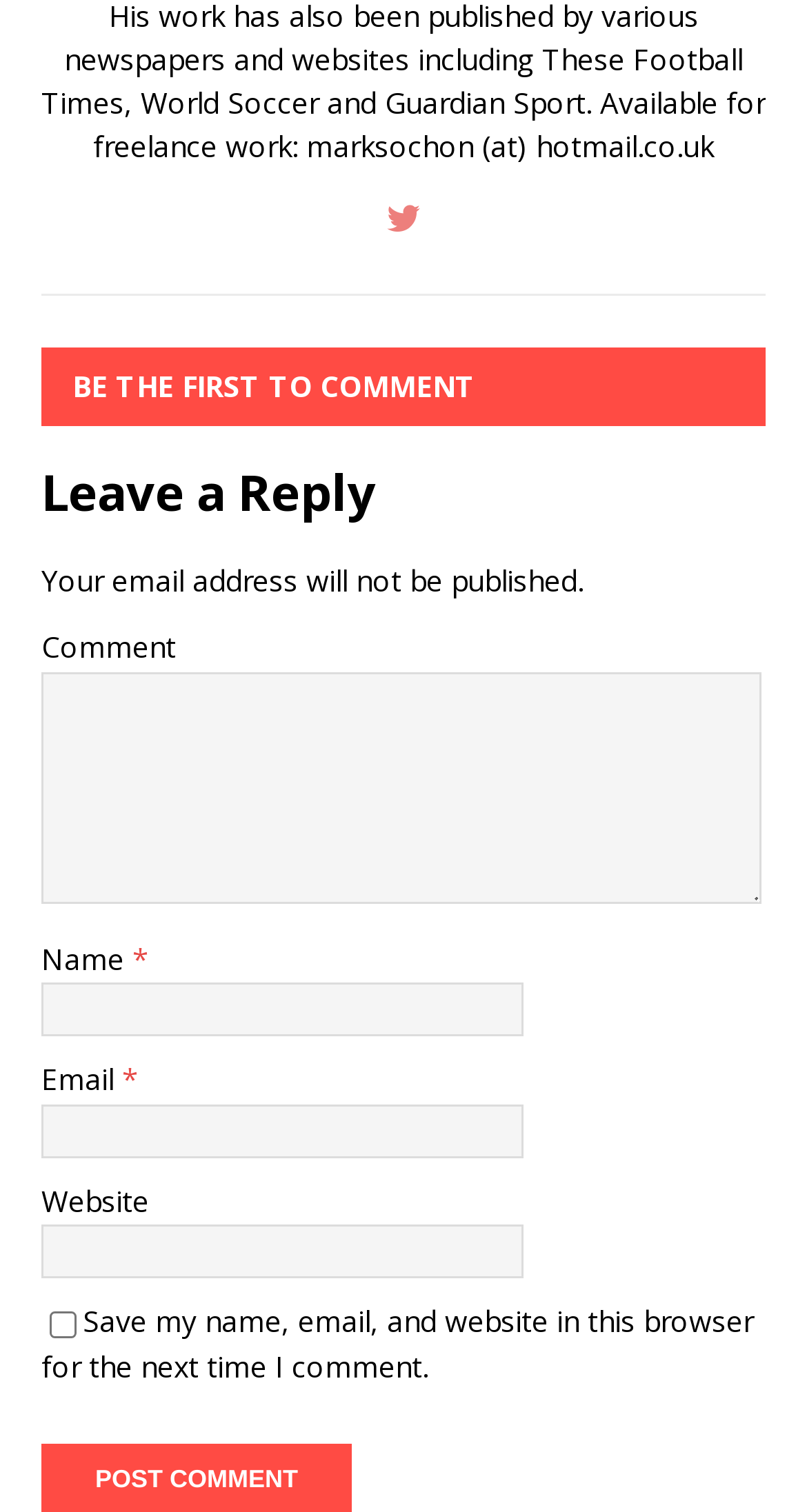Determine the bounding box coordinates of the clickable element to complete this instruction: "Enter comment". Provide the coordinates in the format of four float numbers between 0 and 1, [left, top, right, bottom].

[0.051, 0.444, 0.944, 0.597]